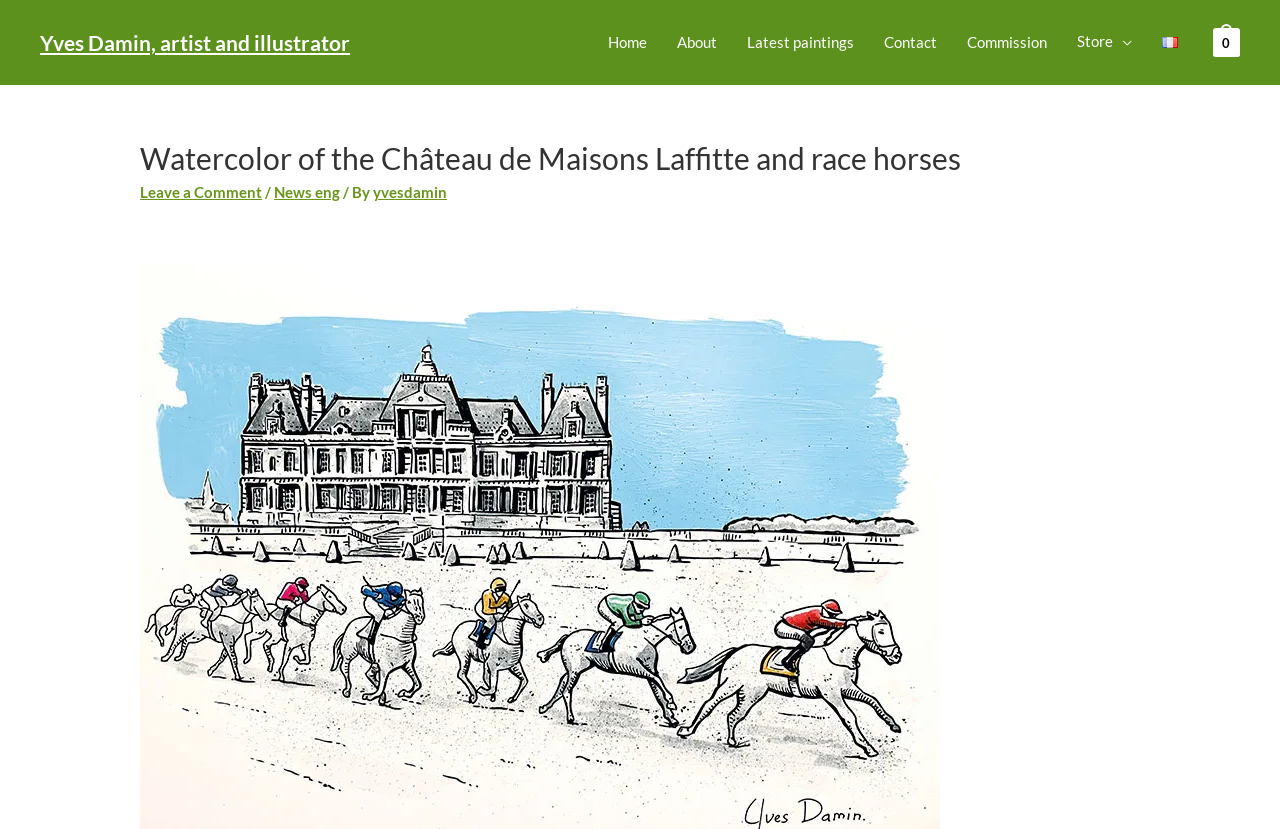How many comments are there on the page?
Offer a detailed and exhaustive answer to the question.

I found the answer by looking at the link 'Leave a Comment' on the page, which suggests that there are no comments yet, as it is an invitation to leave a comment.